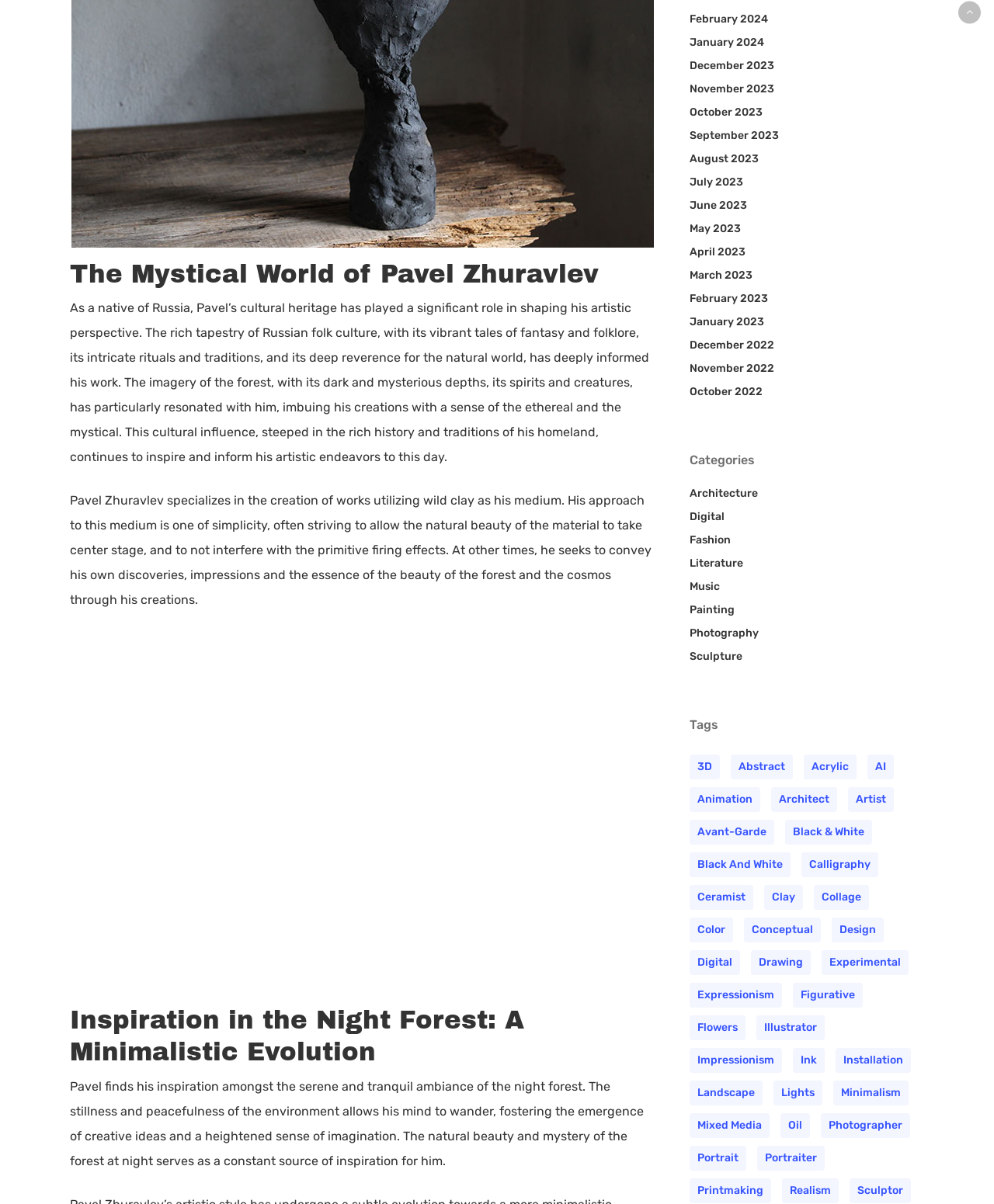Use a single word or phrase to answer the question:
What is Pavel Zhuravlev's cultural heritage?

Russian